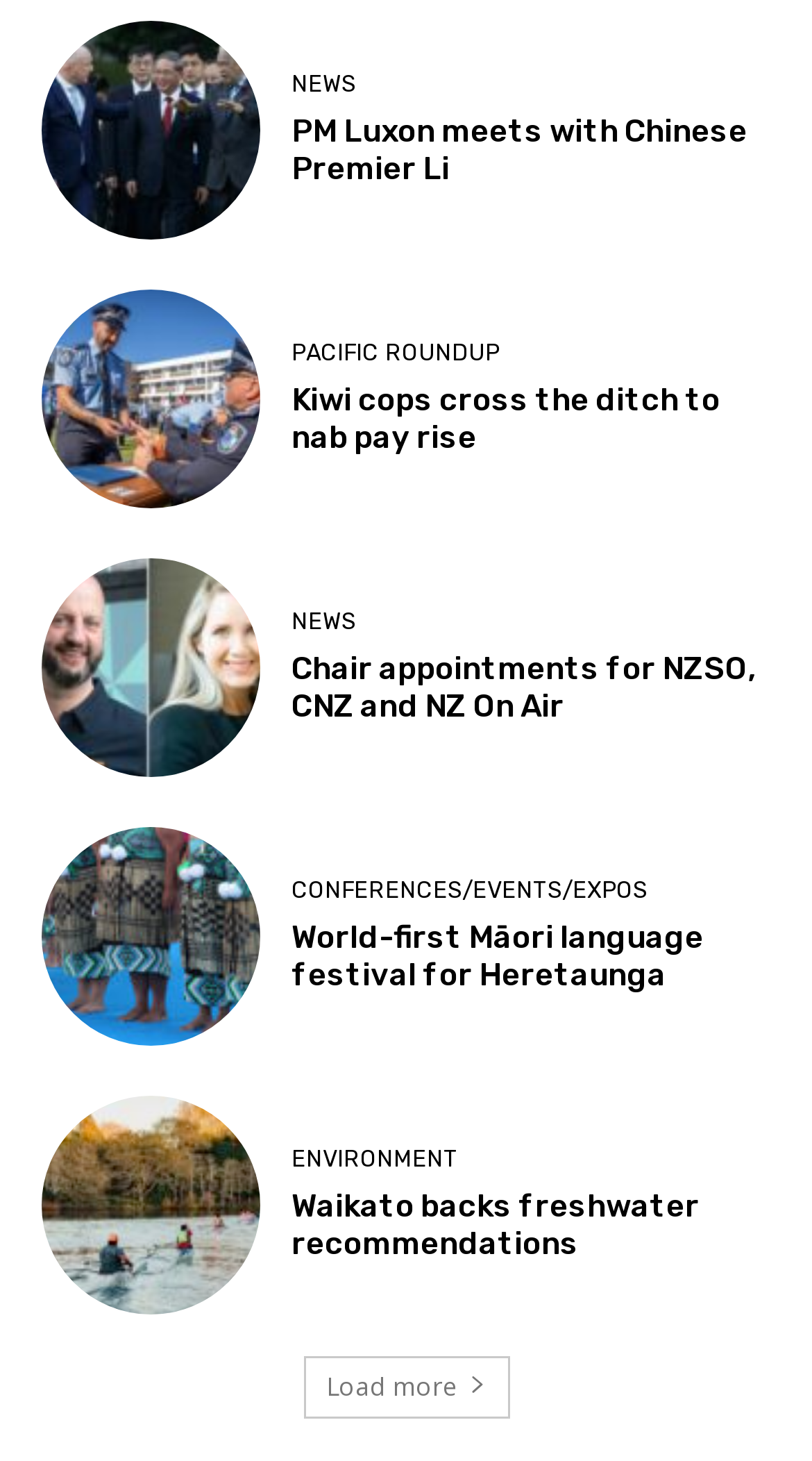Specify the bounding box coordinates (top-left x, top-left y, bottom-right x, bottom-right y) of the UI element in the screenshot that matches this description: News

[0.359, 0.417, 0.438, 0.433]